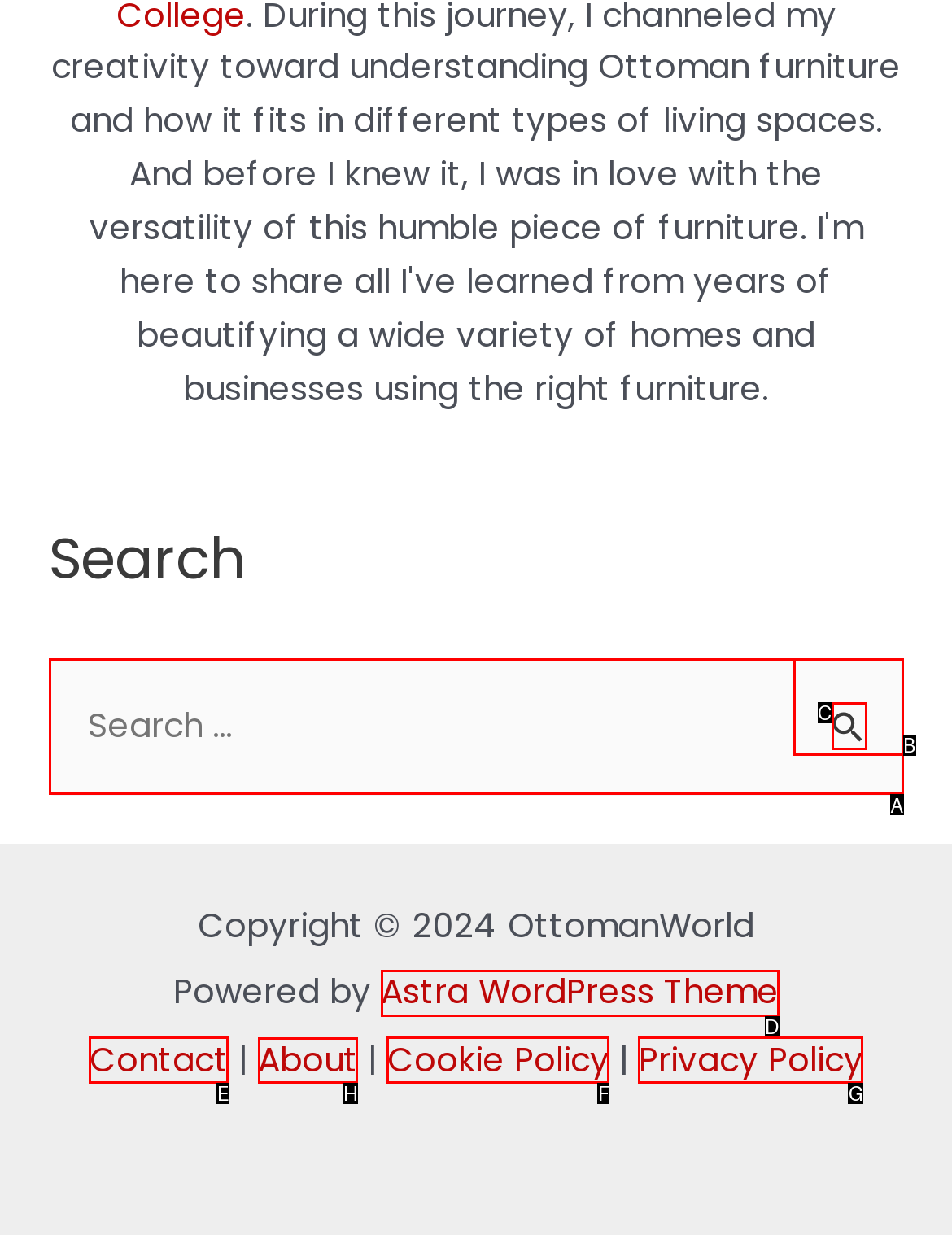Tell me which UI element to click to fulfill the given task: check the date of the article. Respond with the letter of the correct option directly.

None